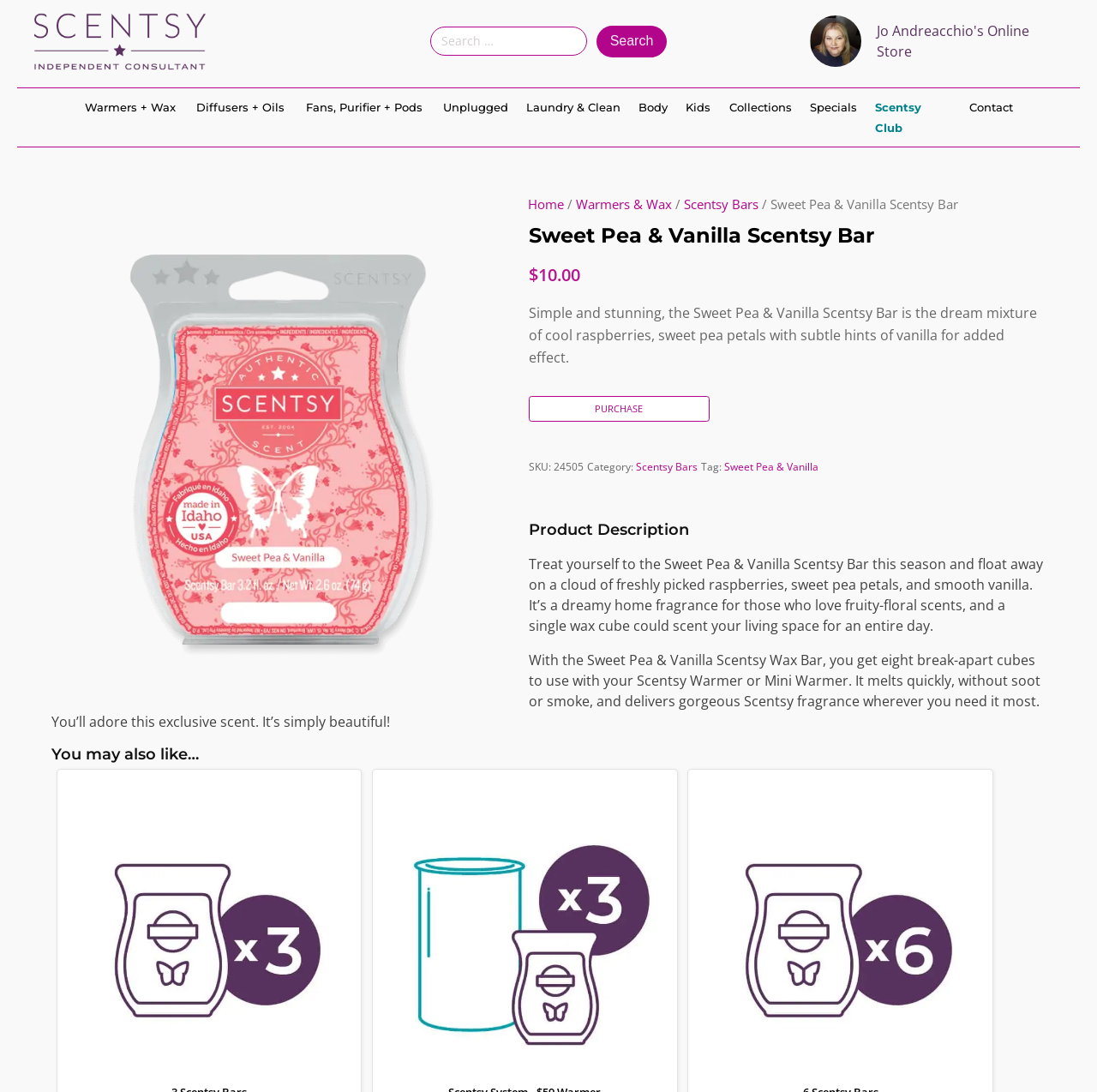Can you find the bounding box coordinates for the element that needs to be clicked to execute this instruction: "Search for Scentsy products"? The coordinates should be given as four float numbers between 0 and 1, i.e., [left, top, right, bottom].

[0.344, 0.024, 0.656, 0.052]